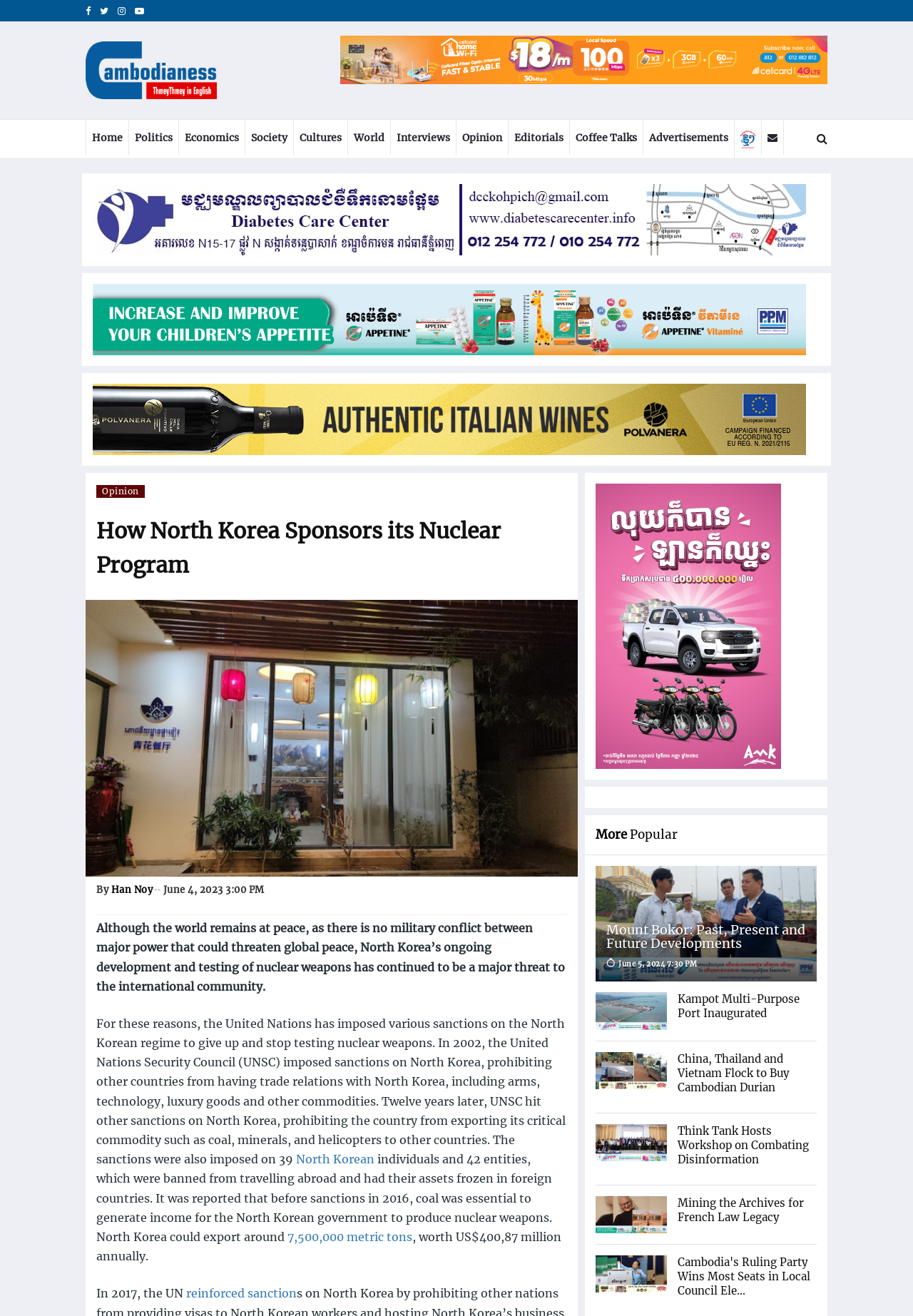Determine the bounding box coordinates of the clickable area required to perform the following instruction: "Read the article about North Korea's nuclear program". The coordinates should be represented as four float numbers between 0 and 1: [left, top, right, bottom].

[0.105, 0.385, 0.621, 0.45]